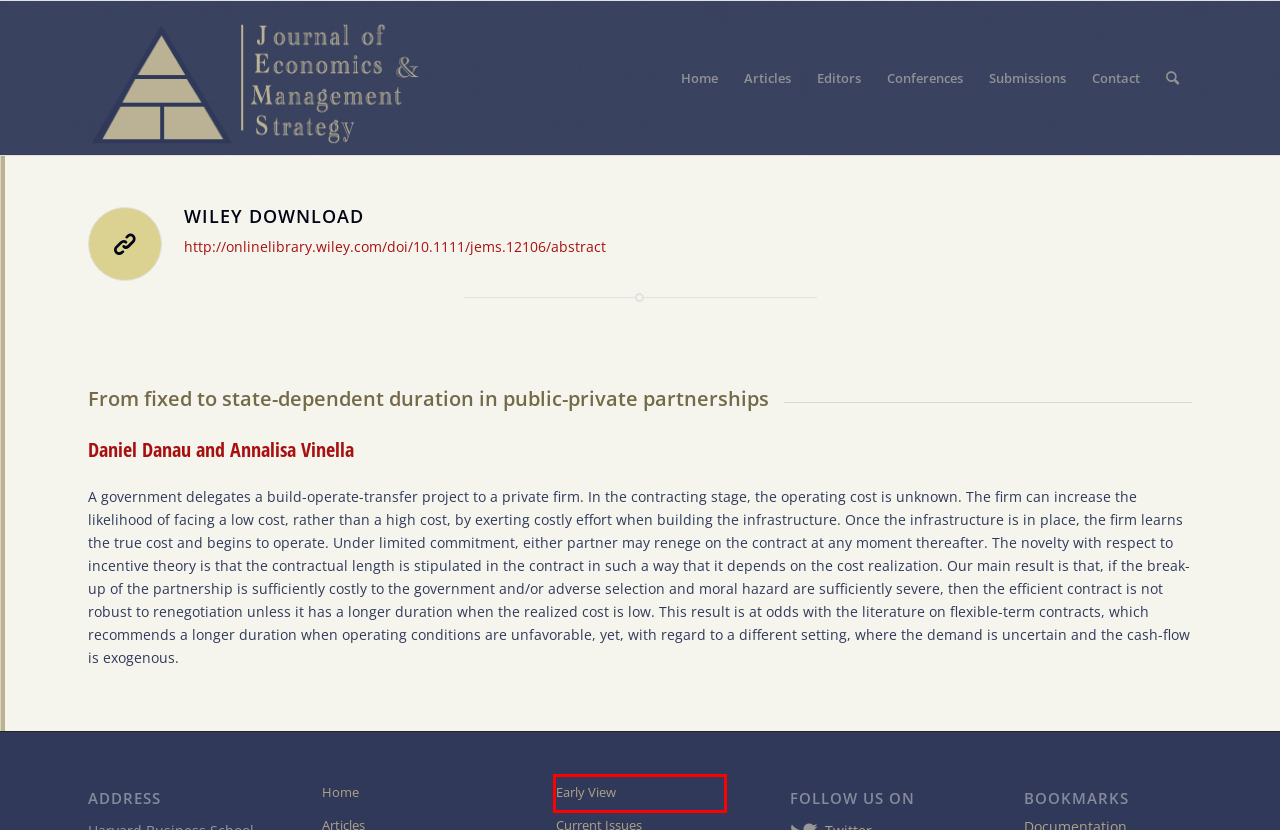Given a screenshot of a webpage featuring a red bounding box, identify the best matching webpage description for the new page after the element within the red box is clicked. Here are the options:
A. Current Issues Journal of Economics Management Strategy – Journal of Economics & Management Strategy
B. Manuscripts – Journal of Economics & Management Strategy
C. Editors – Journal of Economics & Management Strategy
D. Planet — WordPress.org
E. Early View – Journal of Economics & Management Strategy
F. Journal of Economics & Management Strategy
G. Contact – Journal of Economics & Management Strategy
H. Conferences – Journal of Economics & Management Strategy

E